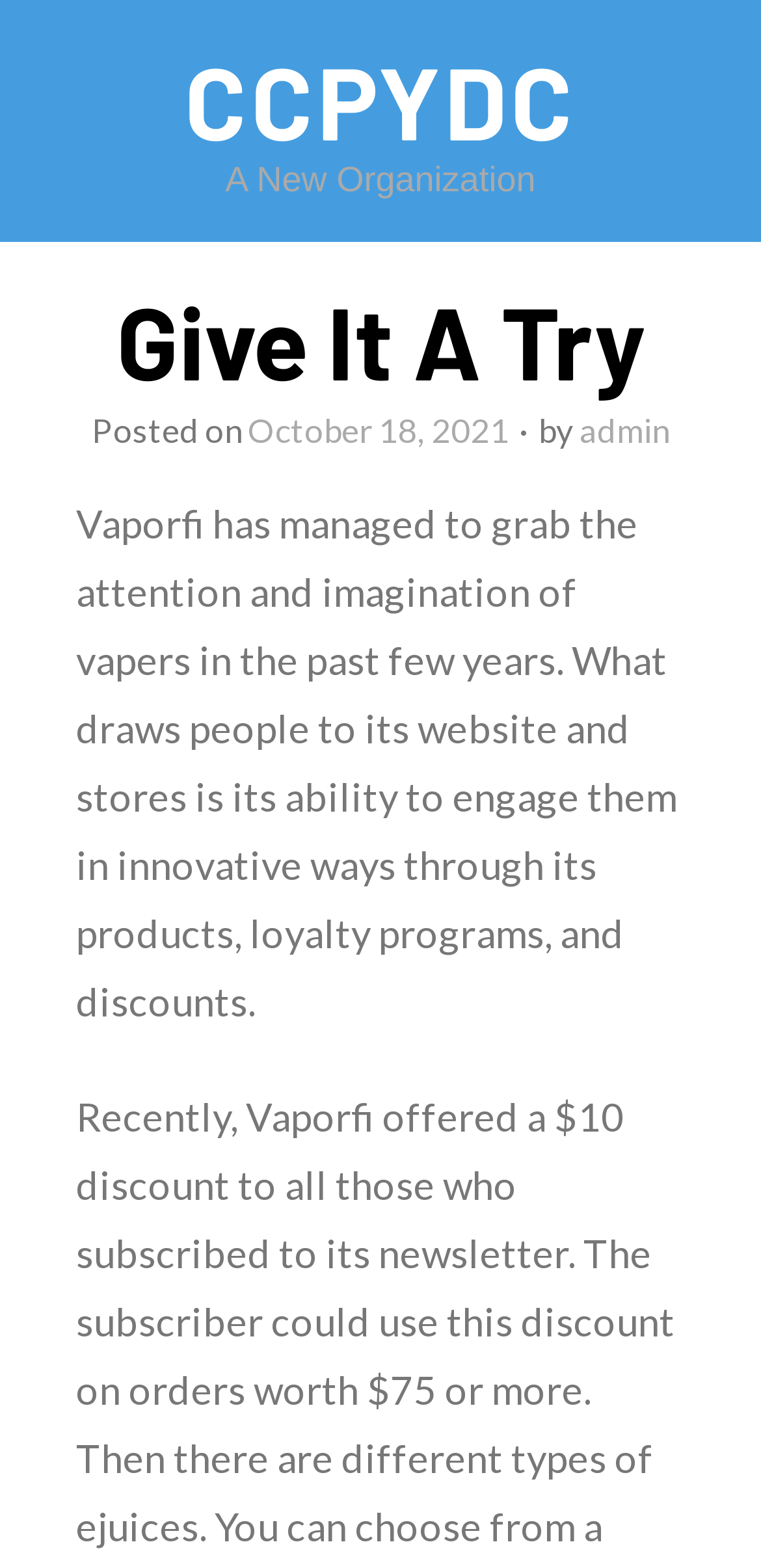Extract the bounding box coordinates for the UI element described by the text: "October 18, 2021October 18, 2021". The coordinates should be in the form of [left, top, right, bottom] with values between 0 and 1.

[0.326, 0.261, 0.669, 0.287]